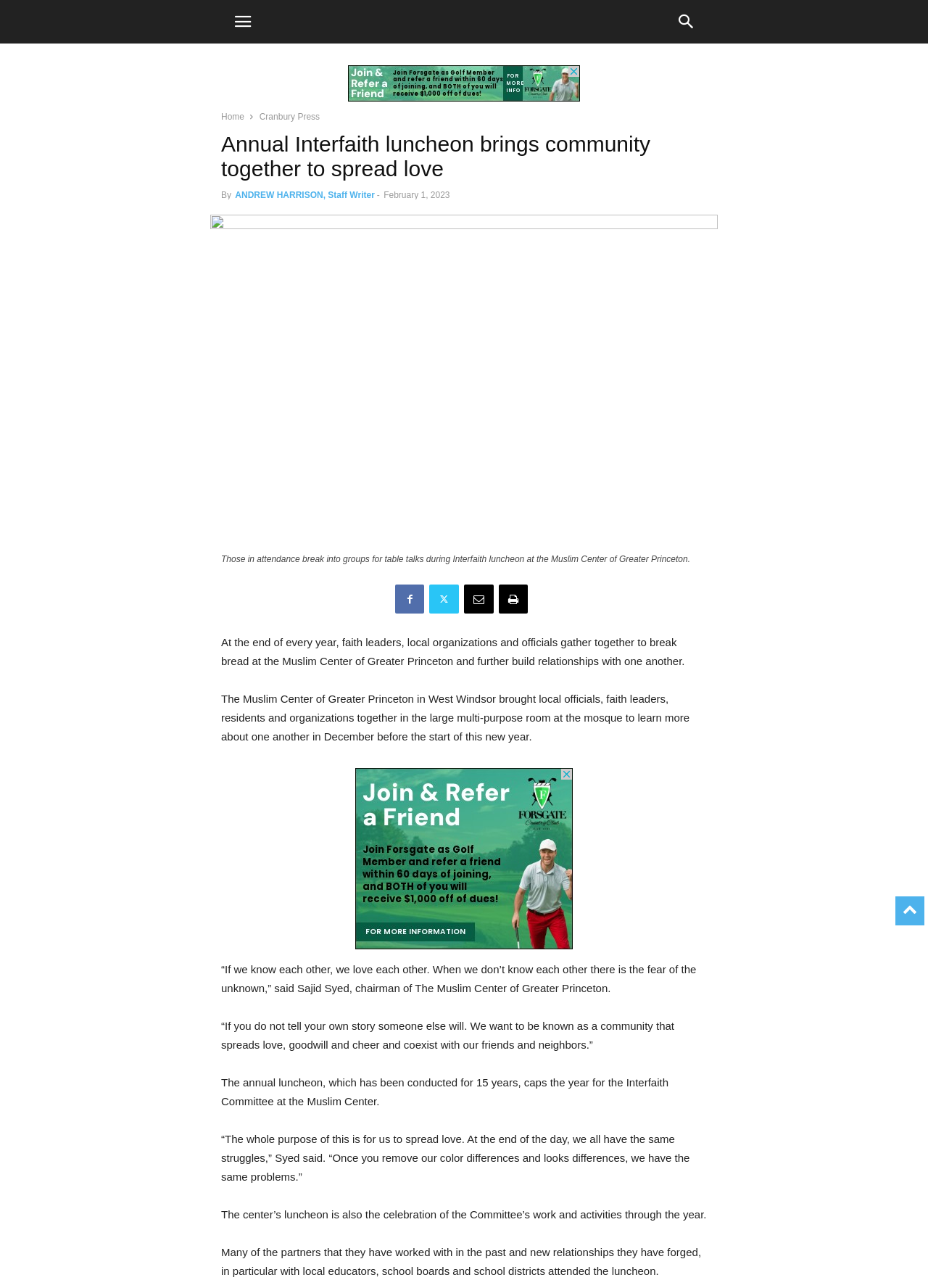Determine the bounding box coordinates of the clickable region to follow the instruction: "Click the 'to-top' link".

[0.965, 0.696, 0.996, 0.708]